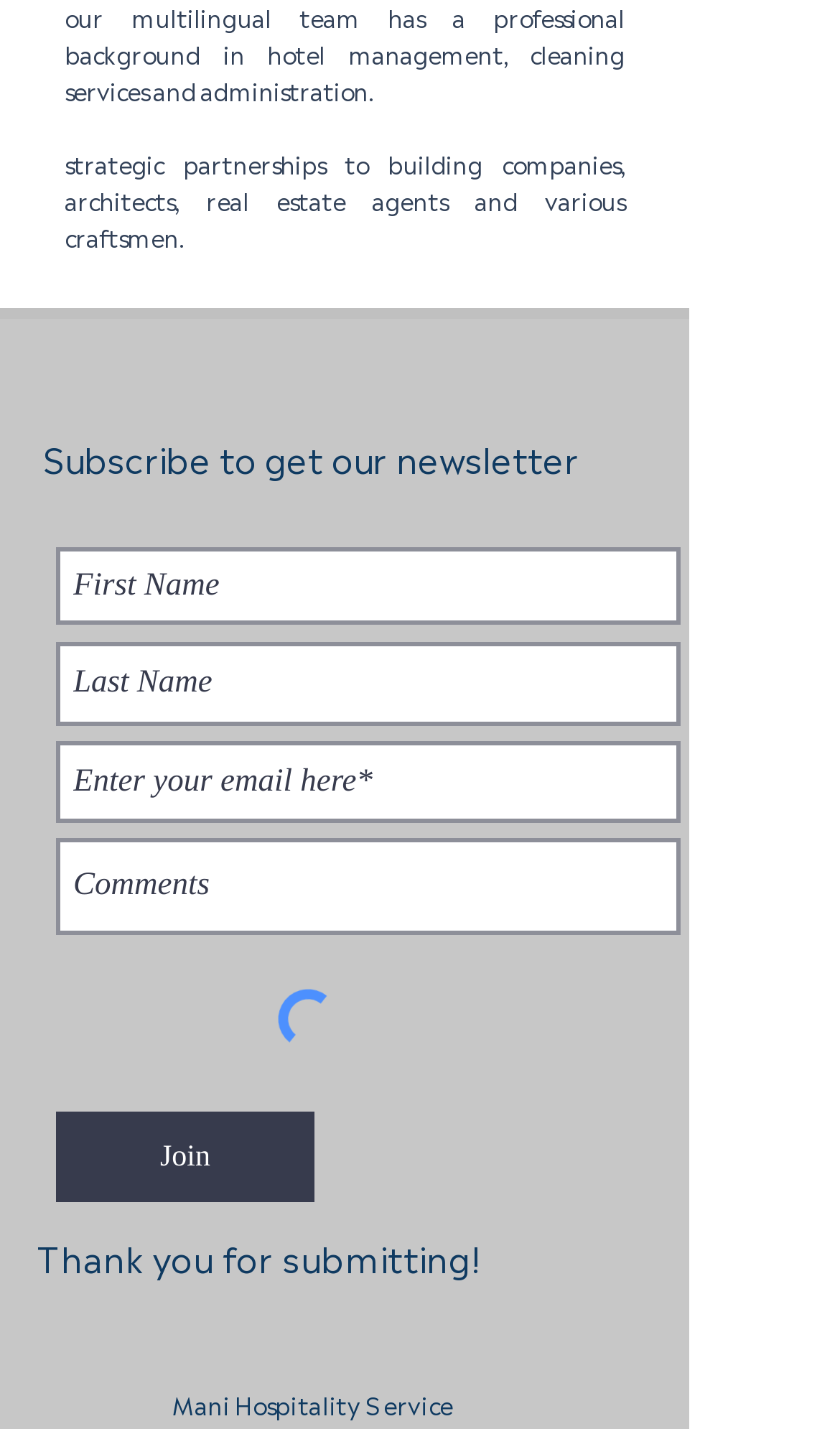Provide a brief response to the question using a single word or phrase: 
What happens after submitting the form?

Thank you message appears